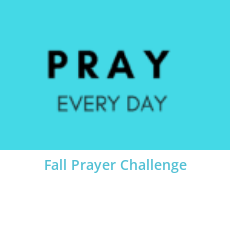What is the purpose of the image?
Using the image, give a concise answer in the form of a single word or short phrase.

Motivational prompt